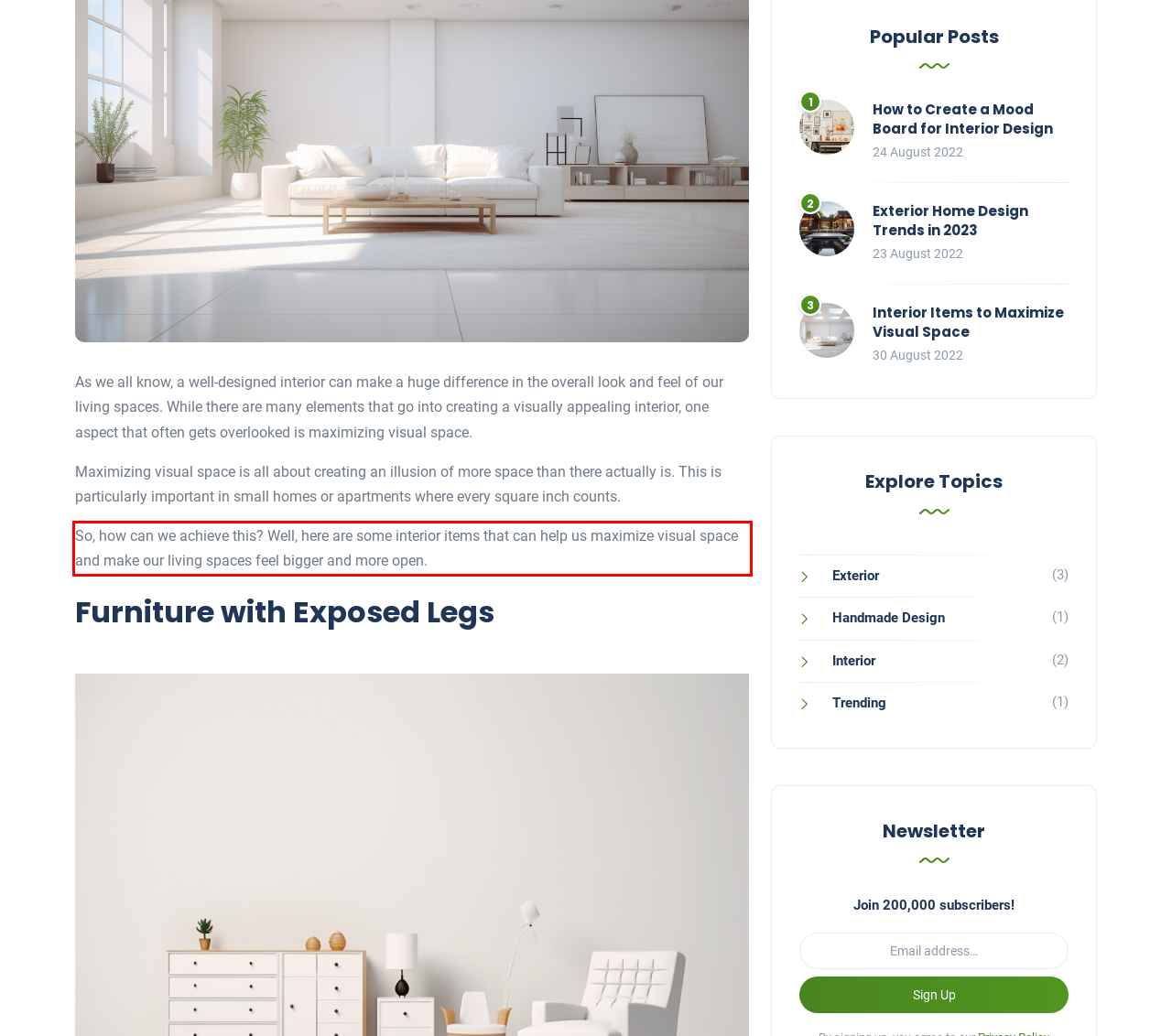Given a webpage screenshot with a red bounding box, perform OCR to read and deliver the text enclosed by the red bounding box.

So, how can we achieve this? Well, here are some interior items that can help us maximize visual space and make our living spaces feel bigger and more open.